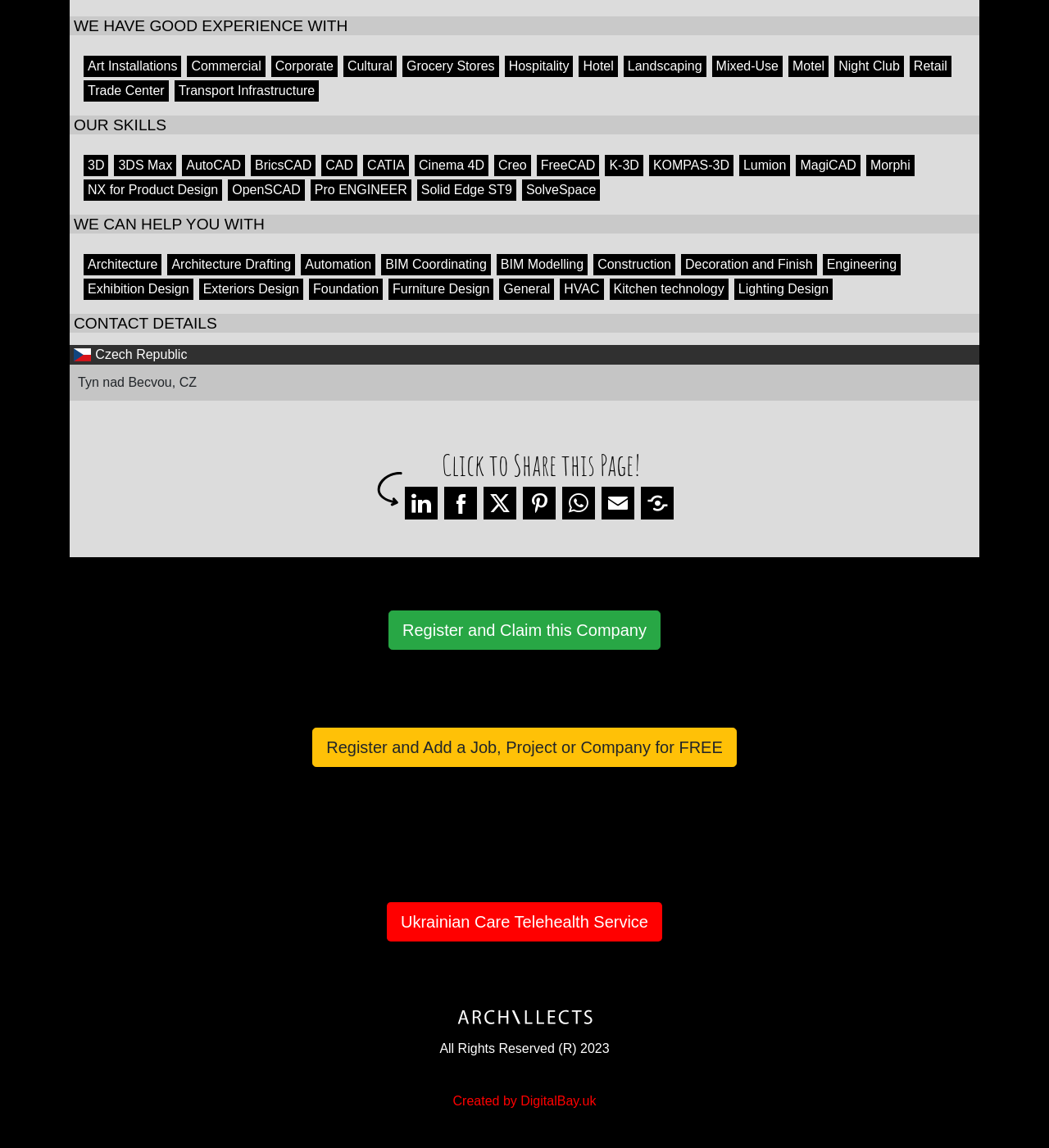What is the purpose of the 'Click to Share this Page!' button?
Refer to the image and provide a one-word or short phrase answer.

To share the page on social media